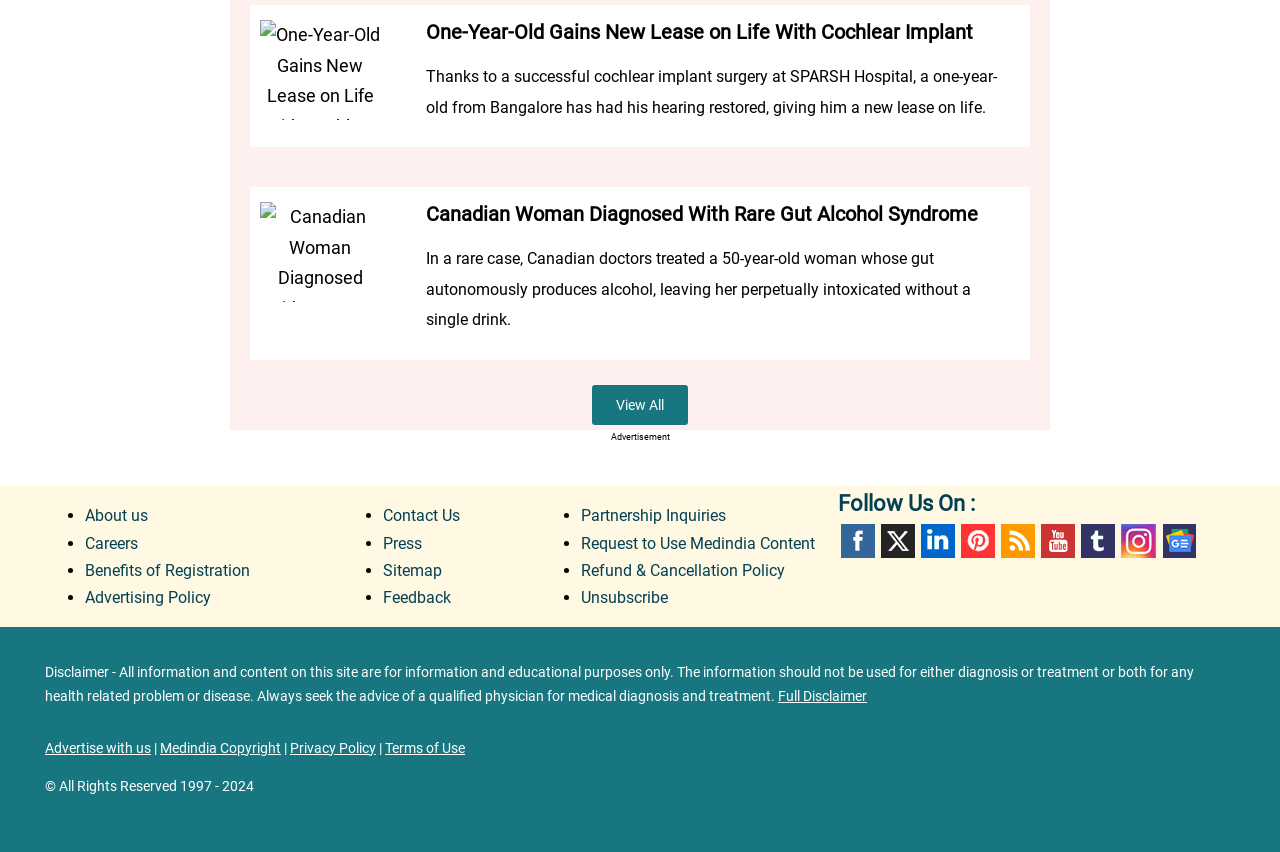Determine the bounding box coordinates of the clickable area required to perform the following instruction: "View all news articles". The coordinates should be represented as four float numbers between 0 and 1: [left, top, right, bottom].

[0.462, 0.452, 0.538, 0.499]